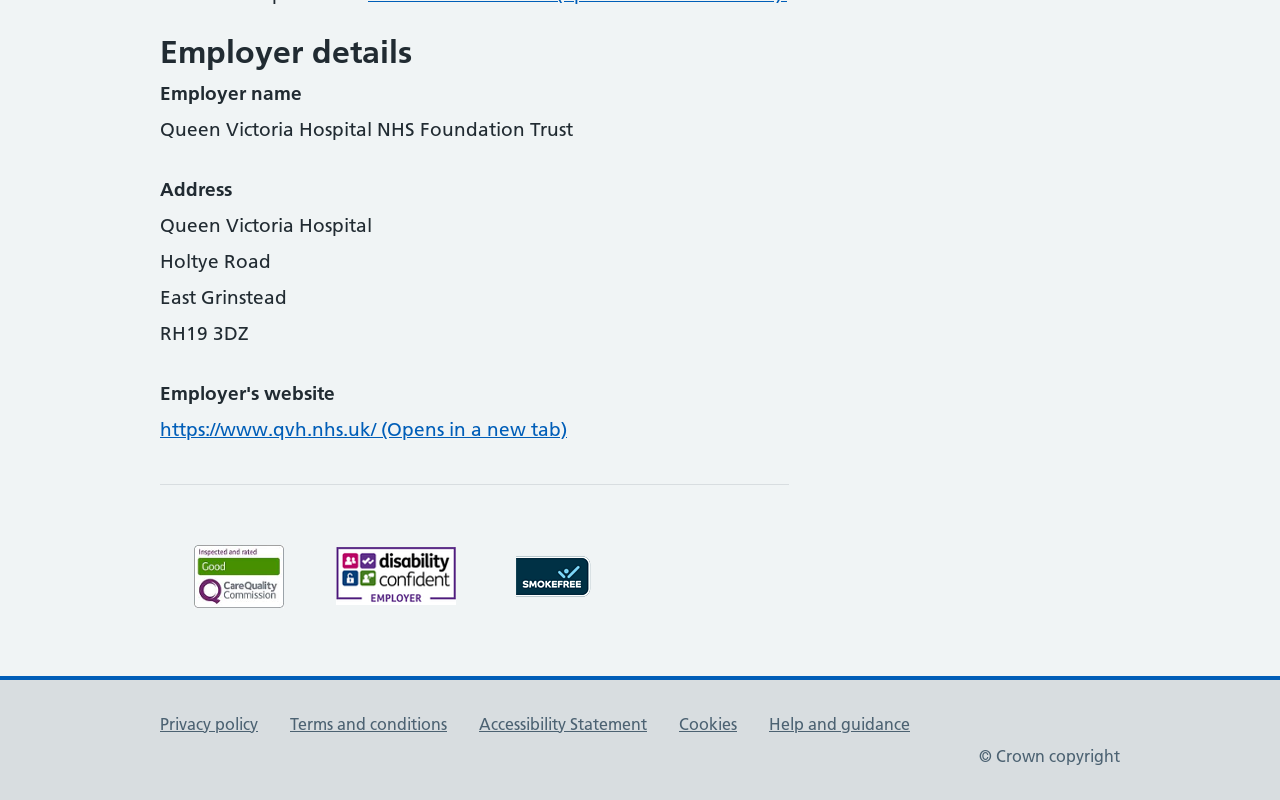Utilize the details in the image to thoroughly answer the following question: What is the URL of the employer's website?

The URL of the employer's website can be found in the 'Employer's website' section, which is a heading element. Under this section, there is a link element that contains the URL, which is 'https://www.qvh.nhs.uk/'.